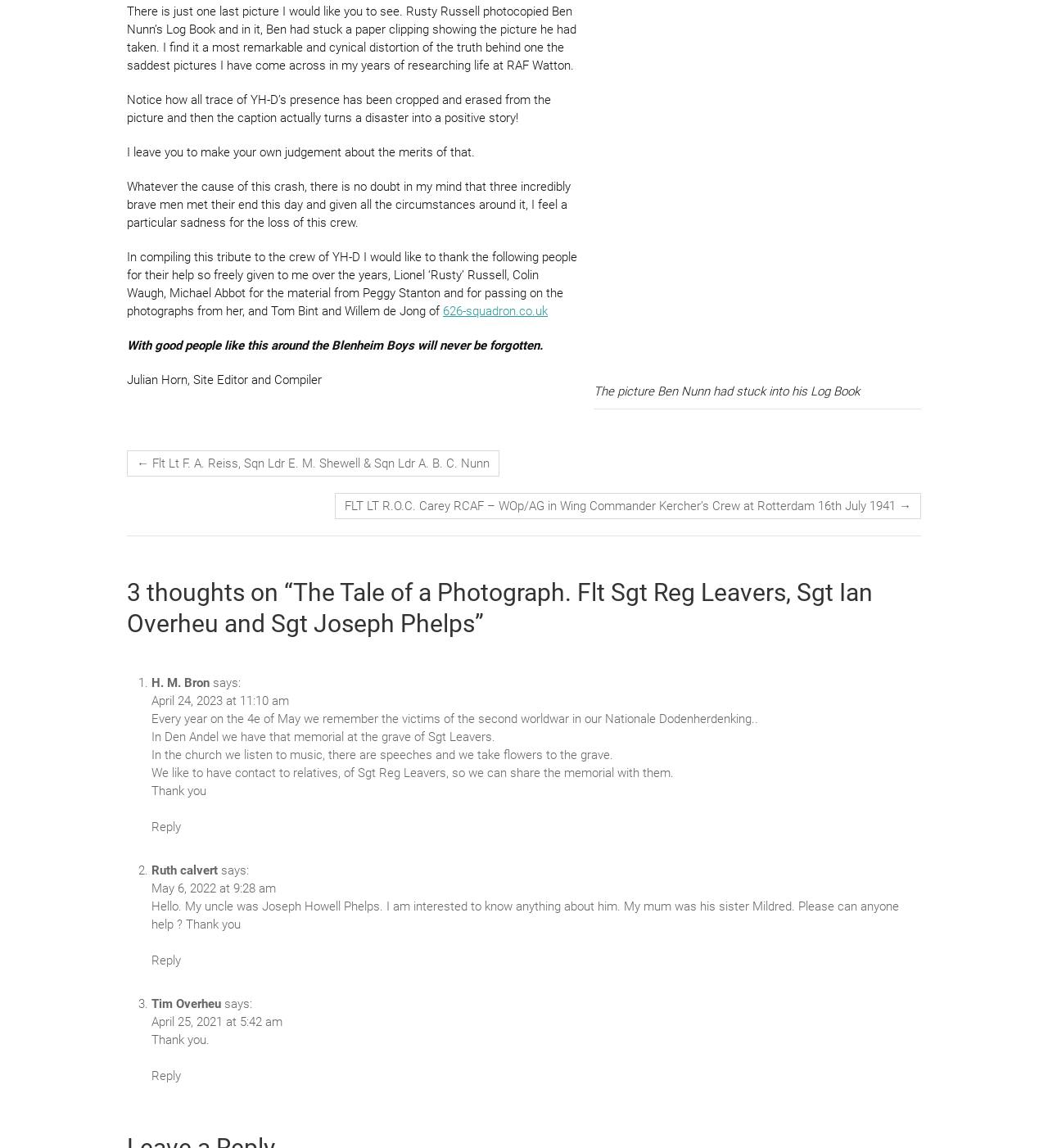Find the bounding box coordinates of the clickable region needed to perform the following instruction: "Reply to Ruth calvert's comment". The coordinates should be provided as four float numbers between 0 and 1, i.e., [left, top, right, bottom].

[0.145, 0.83, 0.173, 0.843]